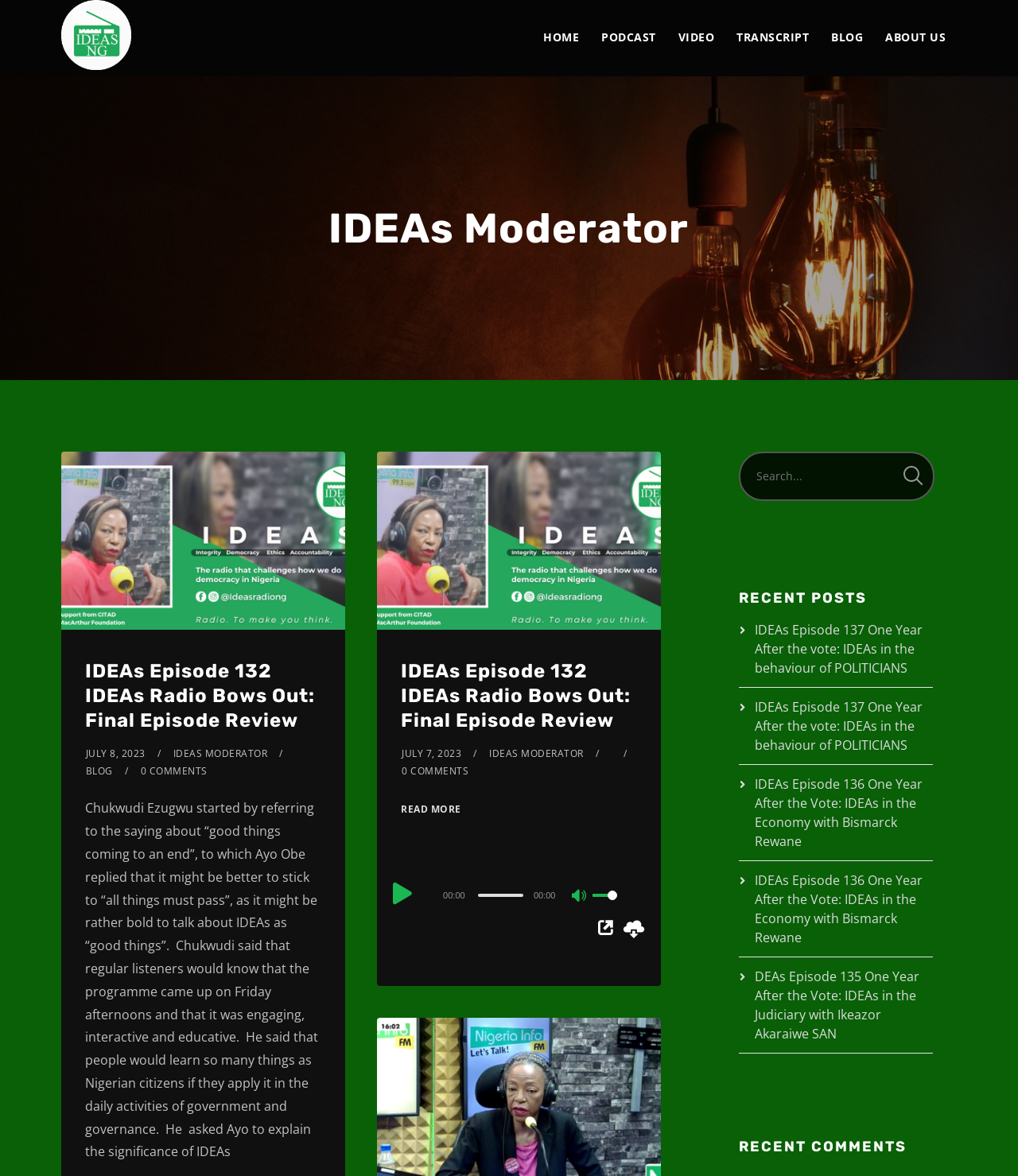Please specify the bounding box coordinates of the element that should be clicked to execute the given instruction: 'Play the audio'. Ensure the coordinates are four float numbers between 0 and 1, expressed as [left, top, right, bottom].

[0.38, 0.746, 0.411, 0.773]